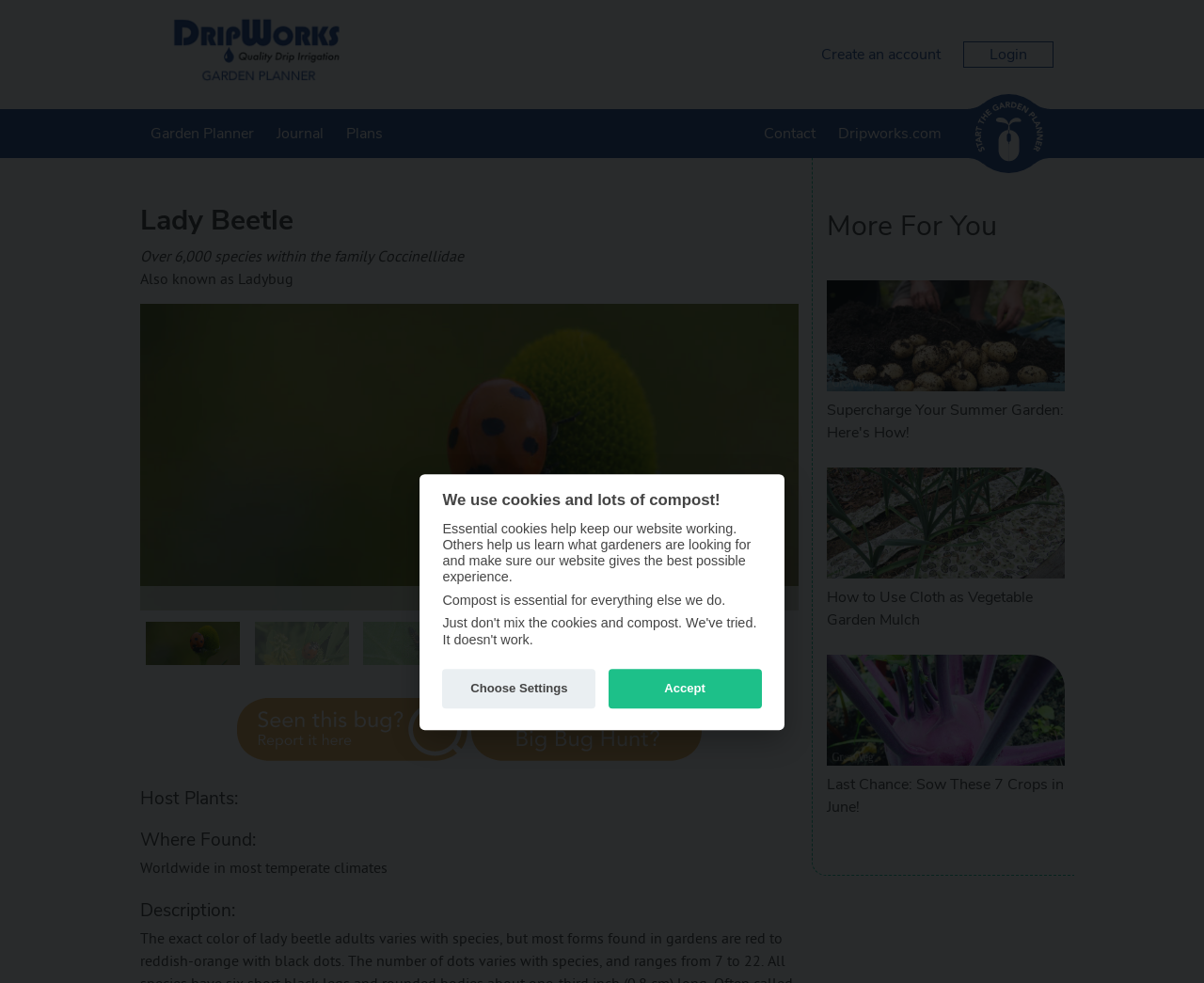Determine the bounding box coordinates for the element that should be clicked to follow this instruction: "Click the 'Garden Planner' link". The coordinates should be given as four float numbers between 0 and 1, in the format [left, top, right, bottom].

[0.125, 0.111, 0.211, 0.161]